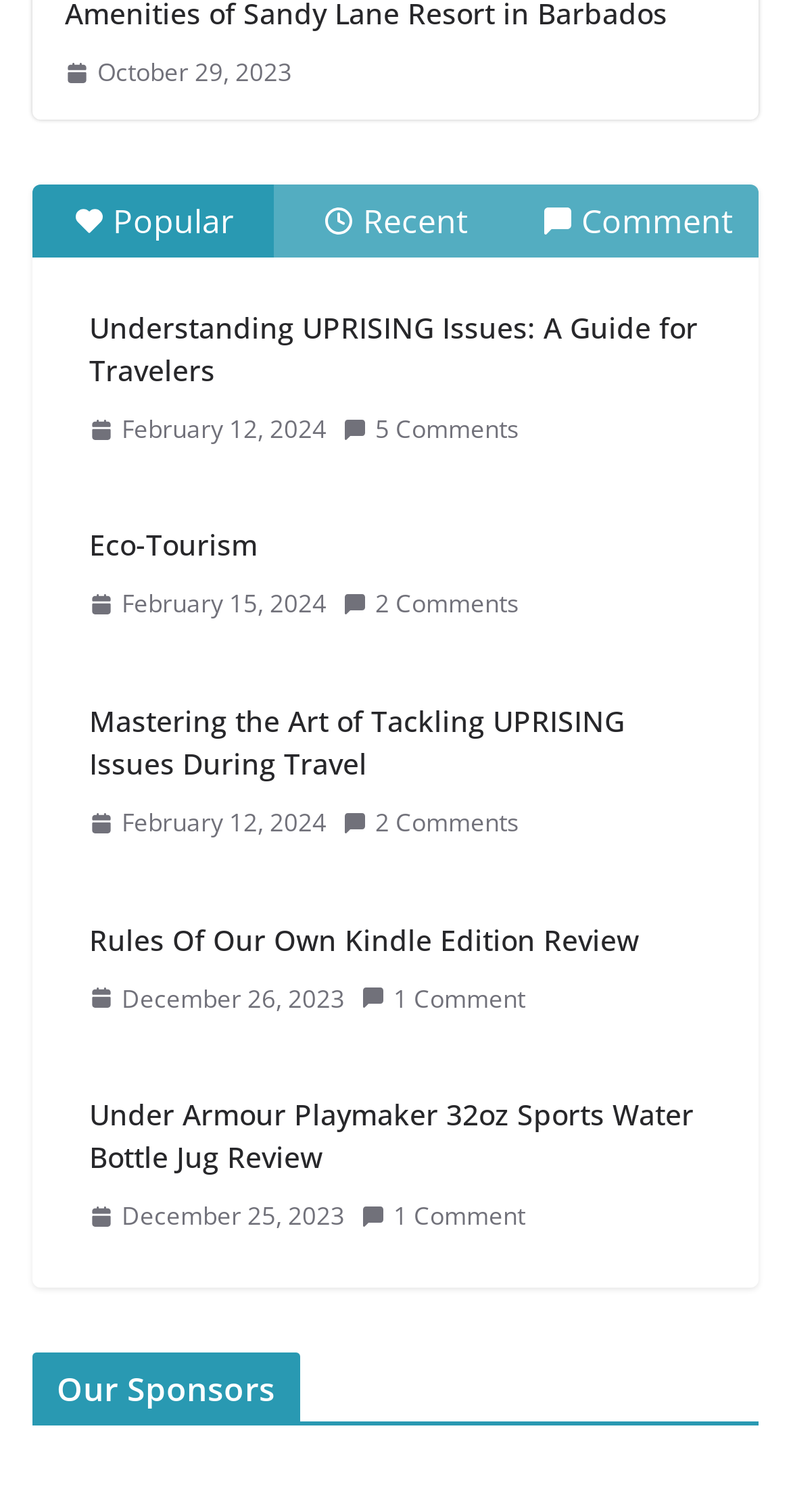Respond with a single word or phrase to the following question: What is the date of the first article?

October 29, 2023